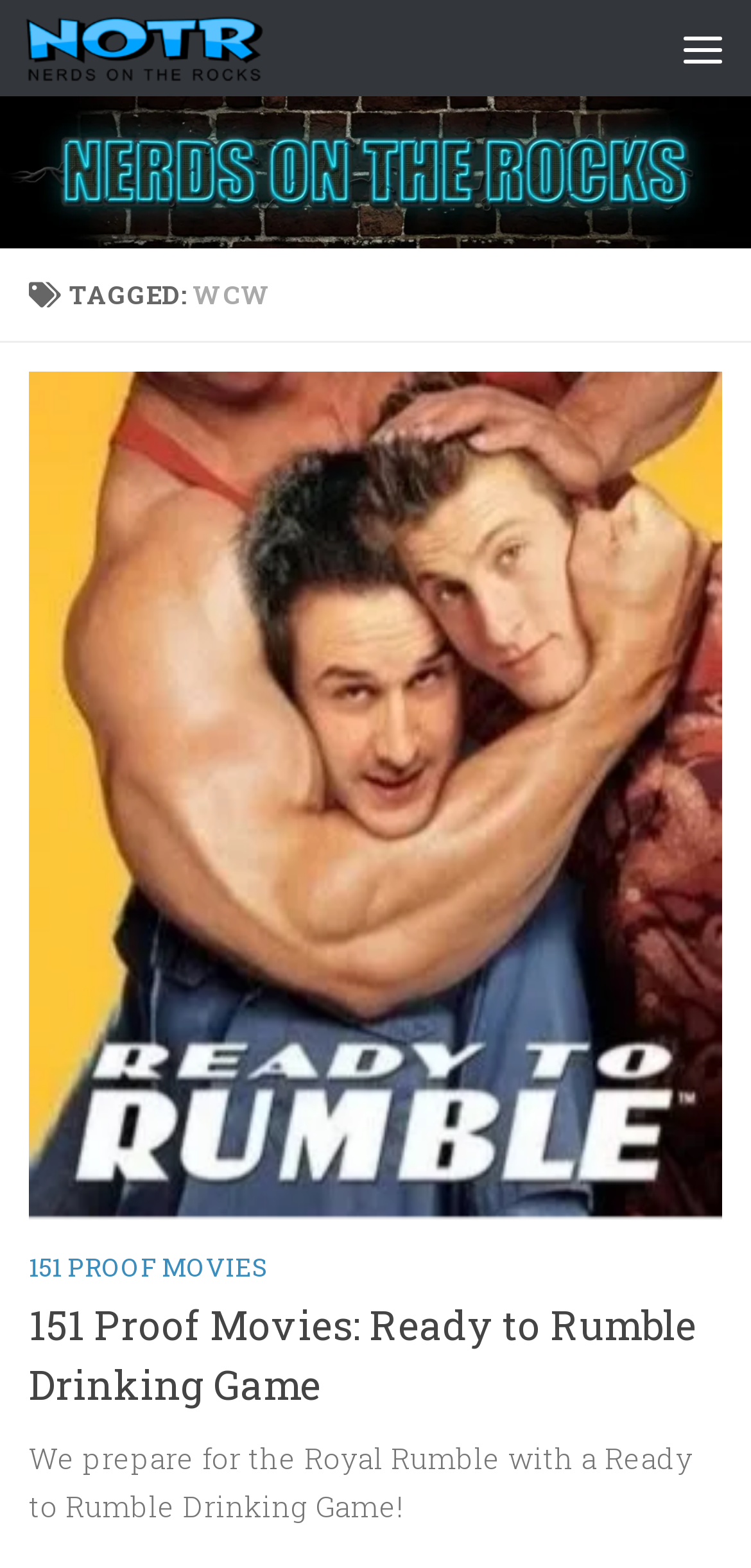What is the topic of the article?
From the screenshot, provide a brief answer in one word or phrase.

Ready to Rumble Drinking Game